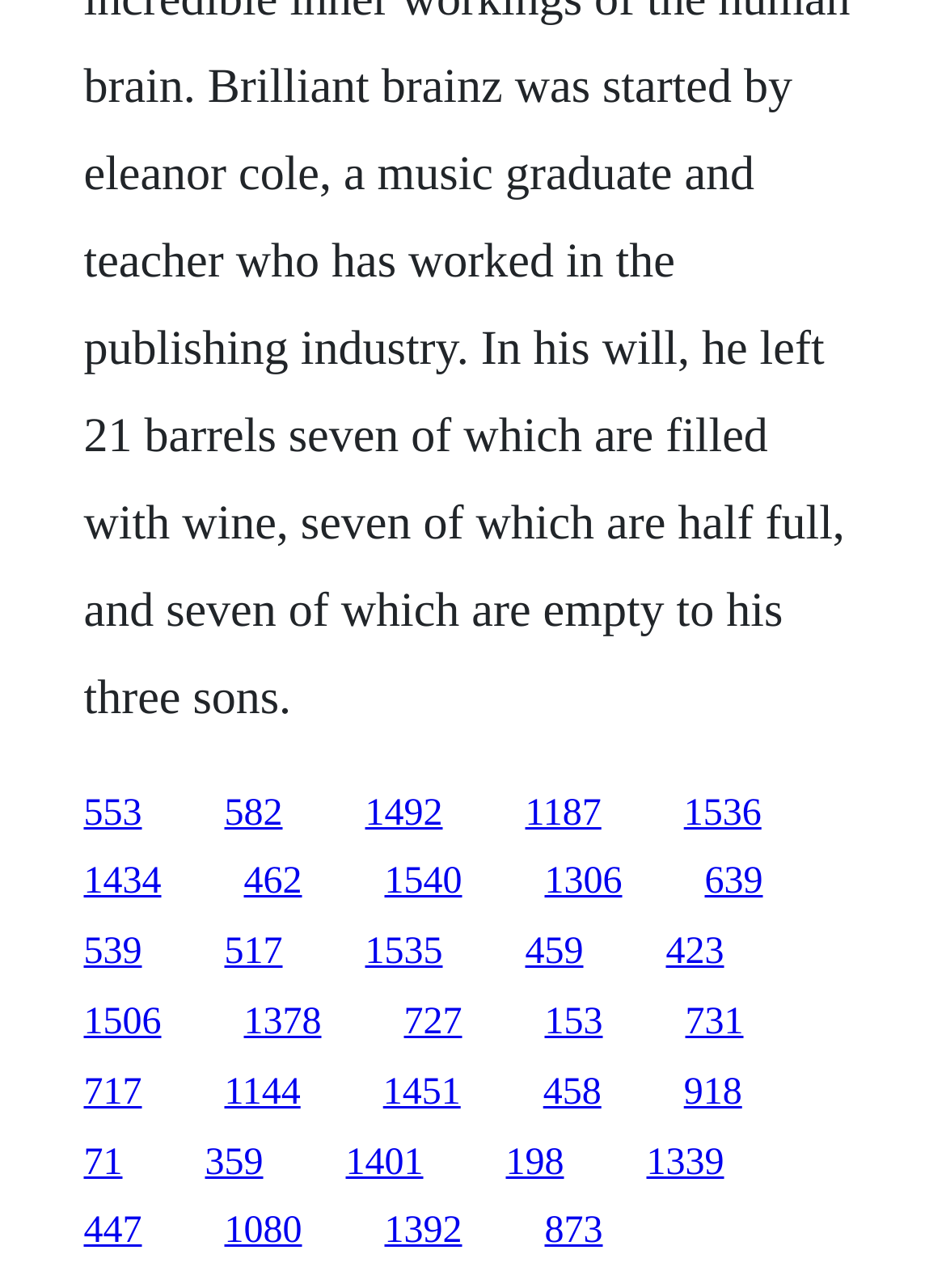What is the vertical position of the first link?
Kindly give a detailed and elaborate answer to the question.

I looked at the y1 coordinate of the first link element, which is 0.615, indicating its vertical position on the webpage.